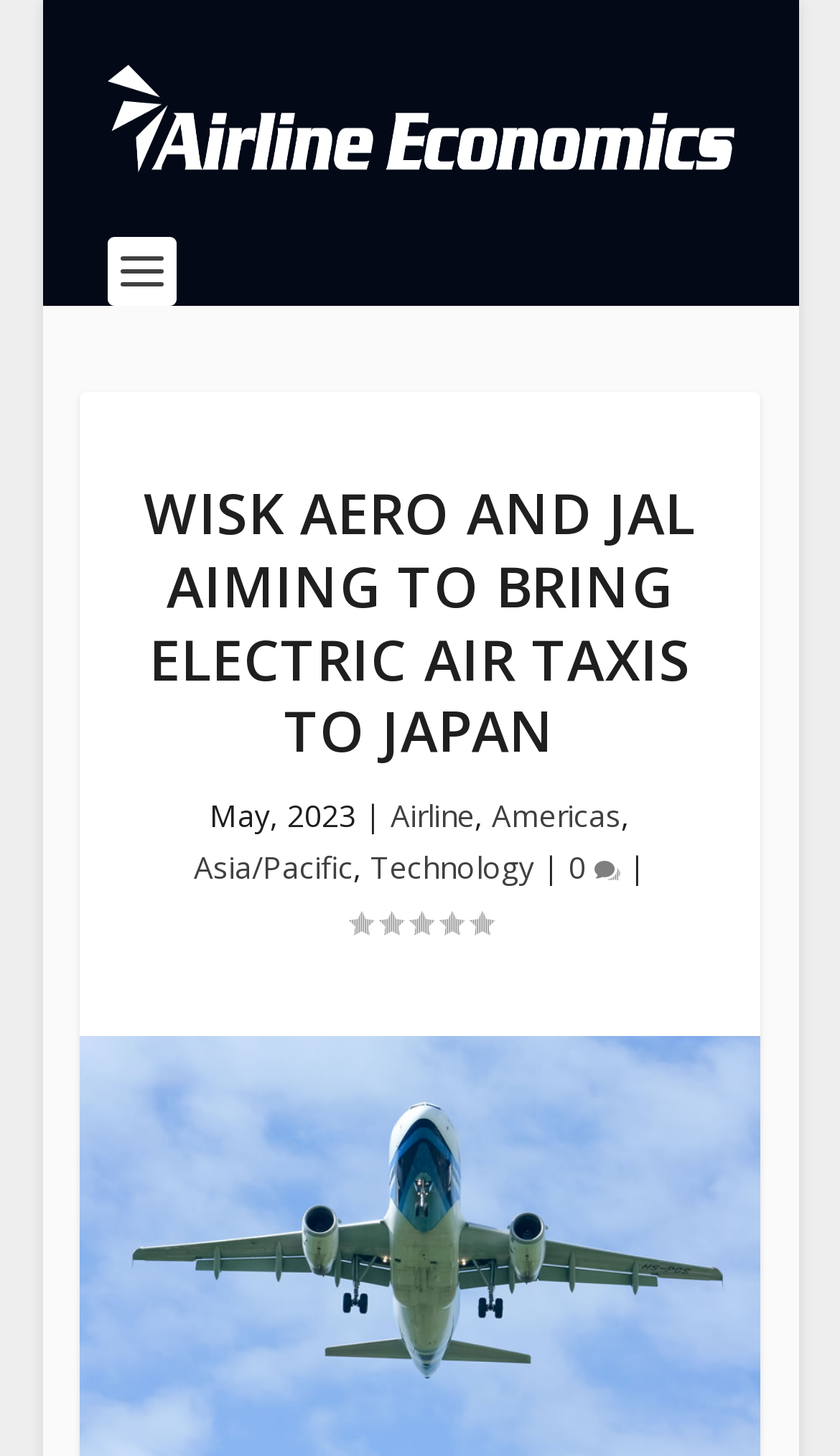Find the bounding box coordinates for the HTML element described in this sentence: "Technology". Provide the coordinates as four float numbers between 0 and 1, in the format [left, top, right, bottom].

[0.441, 0.581, 0.636, 0.609]